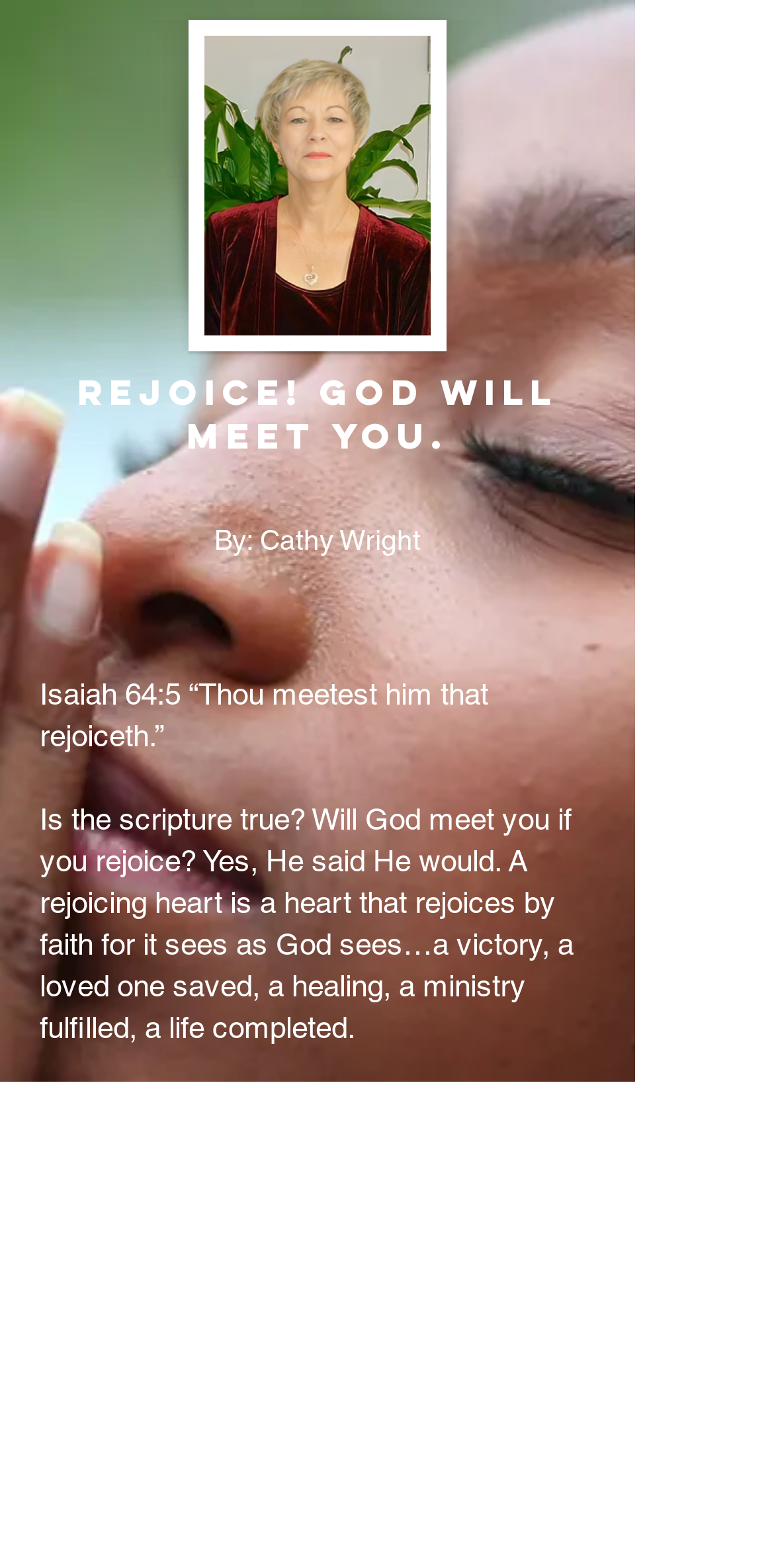Construct a thorough caption encompassing all aspects of the webpage.

The webpage appears to be a blog post or article from the National Church of God. At the top of the page, there is a photo of Cathy Wright, which takes up about a quarter of the screen width and is positioned near the top left corner. Below the photo, there is a prominent heading that reads "REJOICE! GOD WILL MEET YOU." in a large font size.

To the right of the photo, there is a byline that reads "By: Cathy Wright". Below the heading, there is a series of paragraphs that appear to be a devotional or inspirational message. The text is written in a clear and readable font, with each paragraph separated by a small gap.

The first paragraph quotes Isaiah 64:5, "Thou meetest him that rejoiceth." The second paragraph is a longer passage that discusses the importance of rejoicing by faith and seeing things from God's perspective. The text is written in a conversational tone and includes phrases such as "Will God meet you if you rejoice? Yes, He said He would."

The third paragraph quotes Proverbs 23:7, "For as he (she) thinketh in his (her) heart, so is he (she)…" and the fourth paragraph quotes Mark 9:23, "…All things are possible…". The text is well-organized and easy to follow, with clear headings and concise paragraphs. Overall, the webpage appears to be a inspirational or devotional message from the National Church of God.